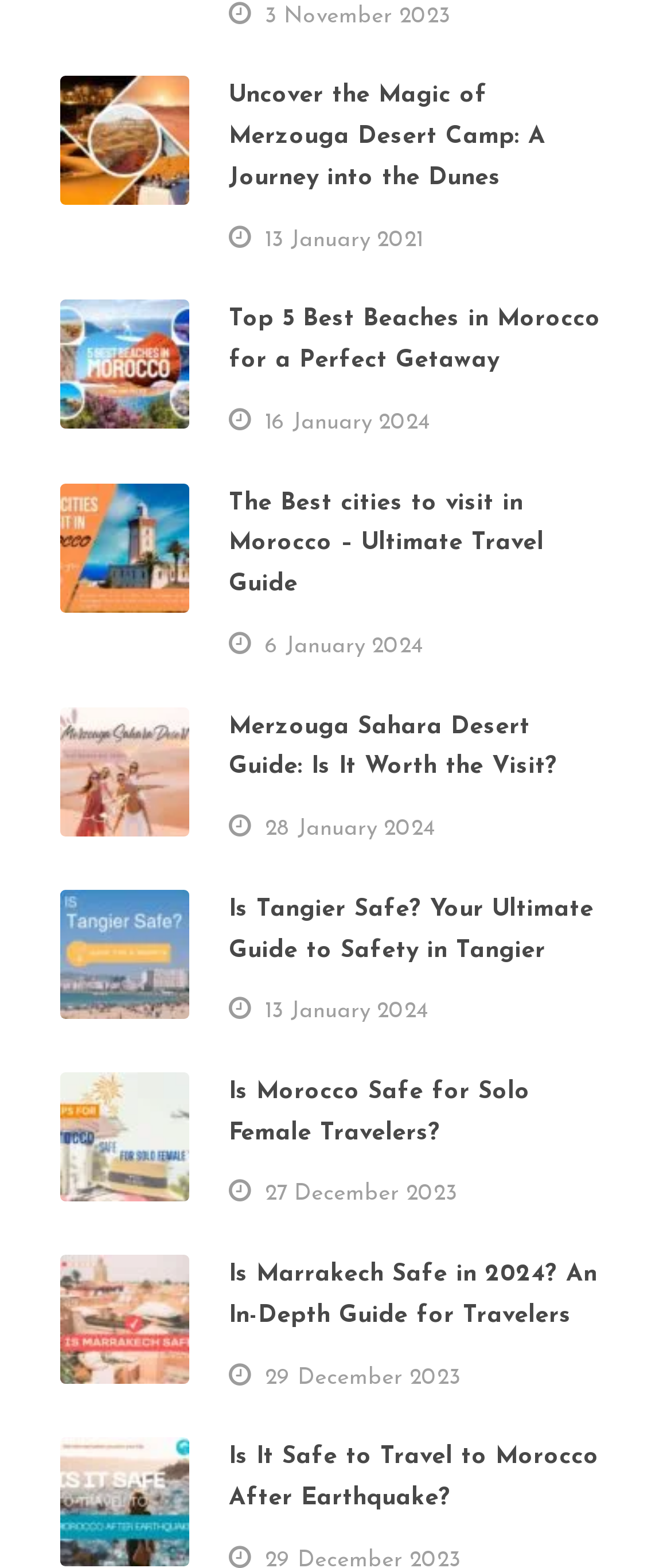Answer the question with a single word or phrase: 
What is the date of the first link?

3 November 2023